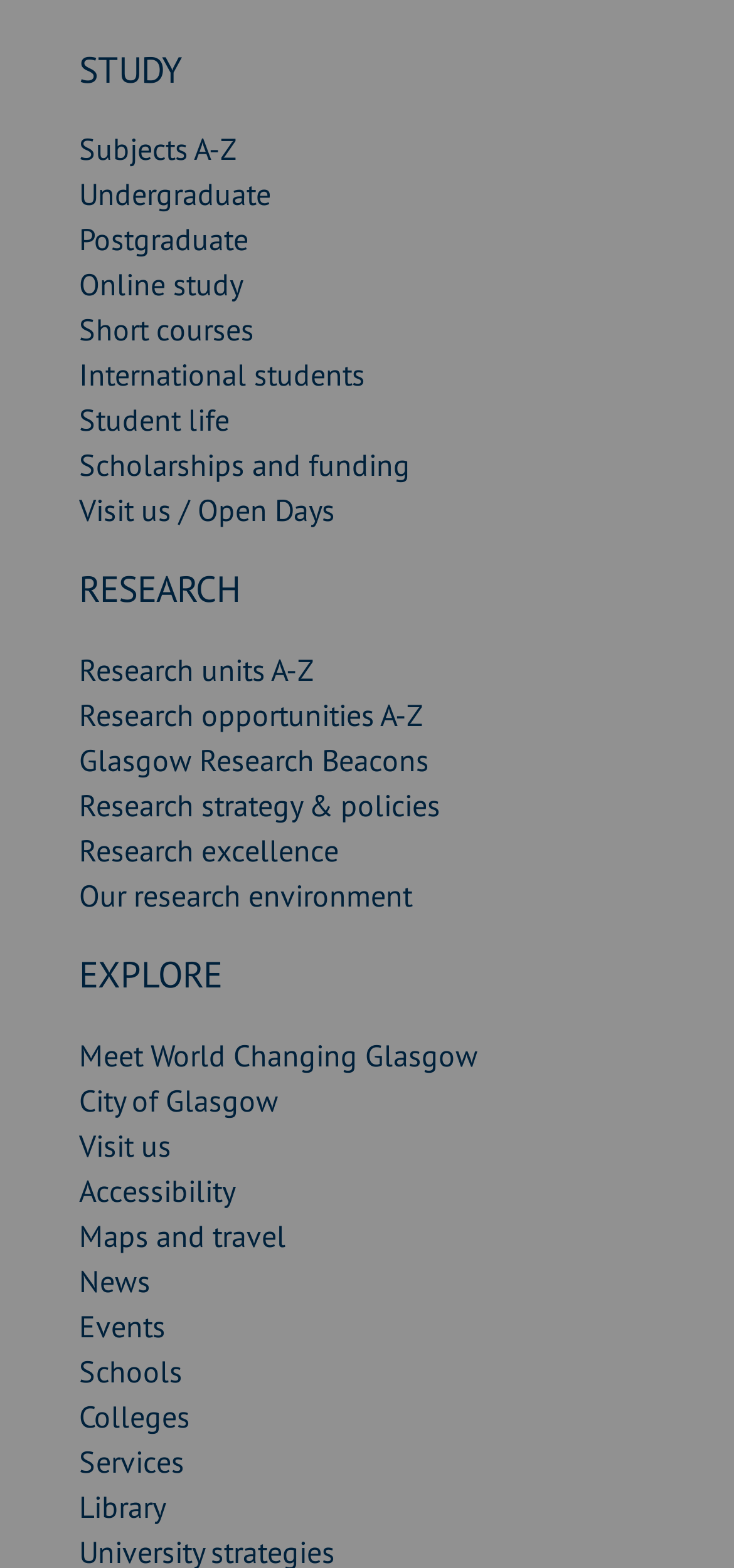Please reply with a single word or brief phrase to the question: 
What are the main categories on this webpage?

STUDY, RESEARCH, EXPLORE